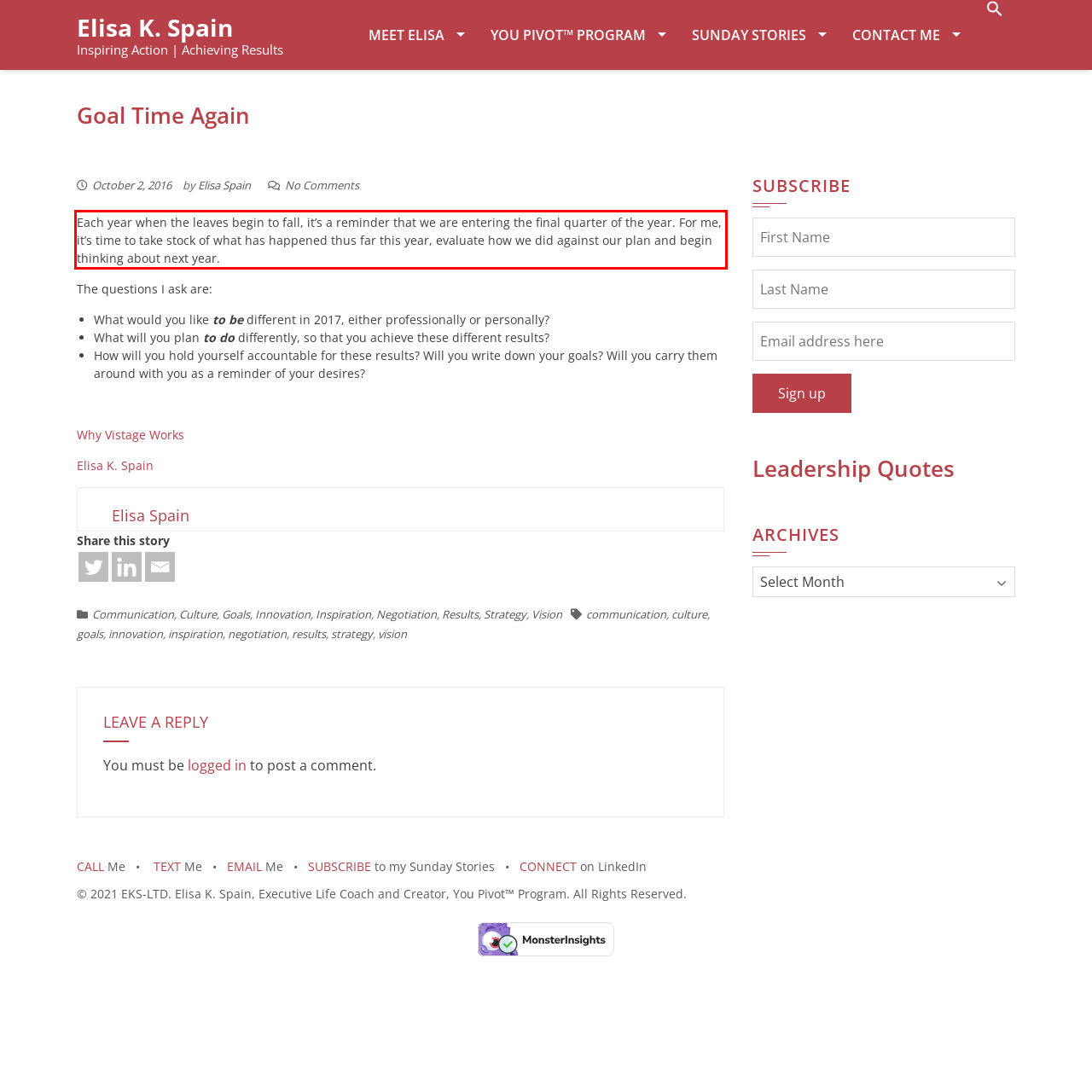Examine the screenshot of the webpage, locate the red bounding box, and perform OCR to extract the text contained within it.

Each year when the leaves begin to fall, it’s a reminder that we are entering the final quarter of the year. For me, it’s time to take stock of what has happened thus far this year, evaluate how we did against our plan and begin thinking about next year.